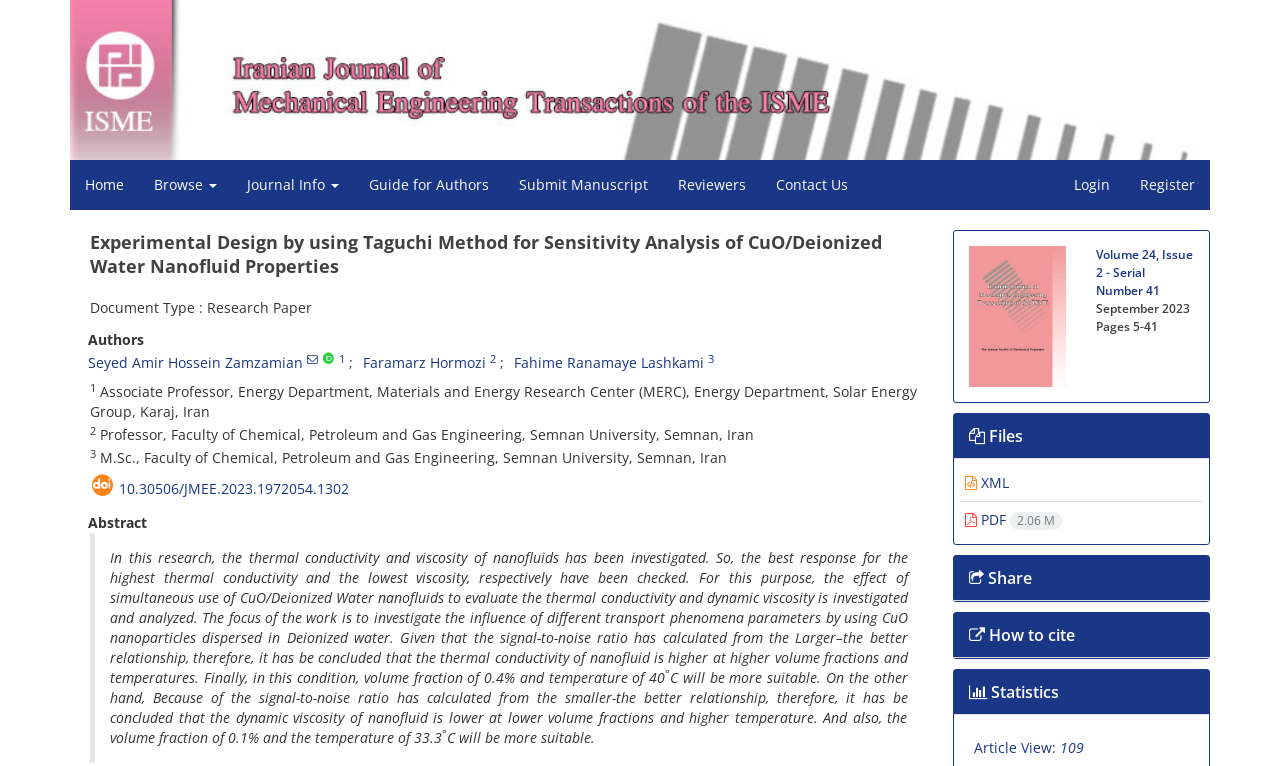Please specify the bounding box coordinates of the area that should be clicked to accomplish the following instruction: "View the abstract of the research paper". The coordinates should consist of four float numbers between 0 and 1, i.e., [left, top, right, bottom].

[0.069, 0.67, 0.115, 0.695]